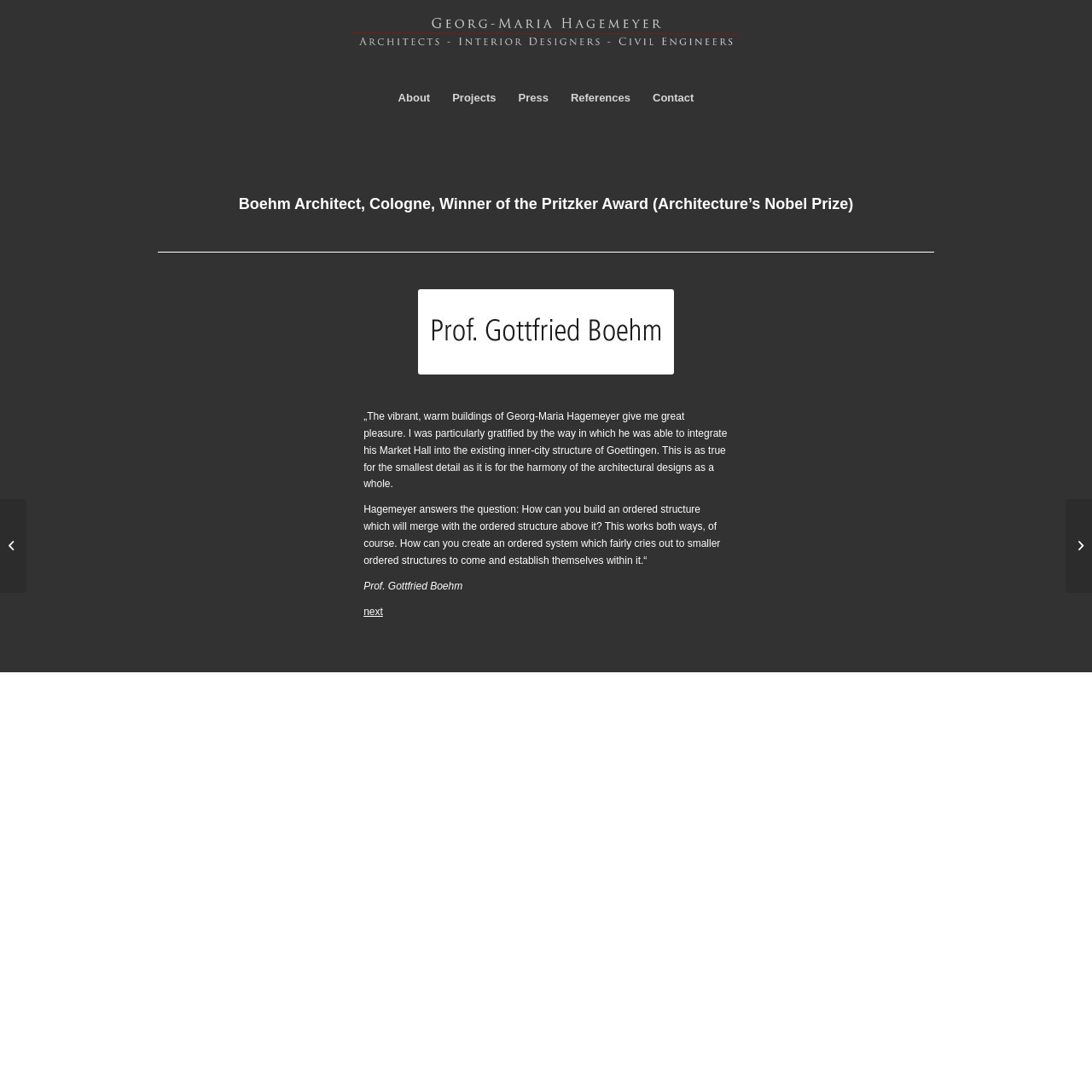What is the name of the architect featured on this webpage?
Please ensure your answer is as detailed and informative as possible.

I determined the answer by looking at the logo image with the text 'Georg-Maria Hagemeyer' and the menu items that seem to be related to the architect's work and profile.